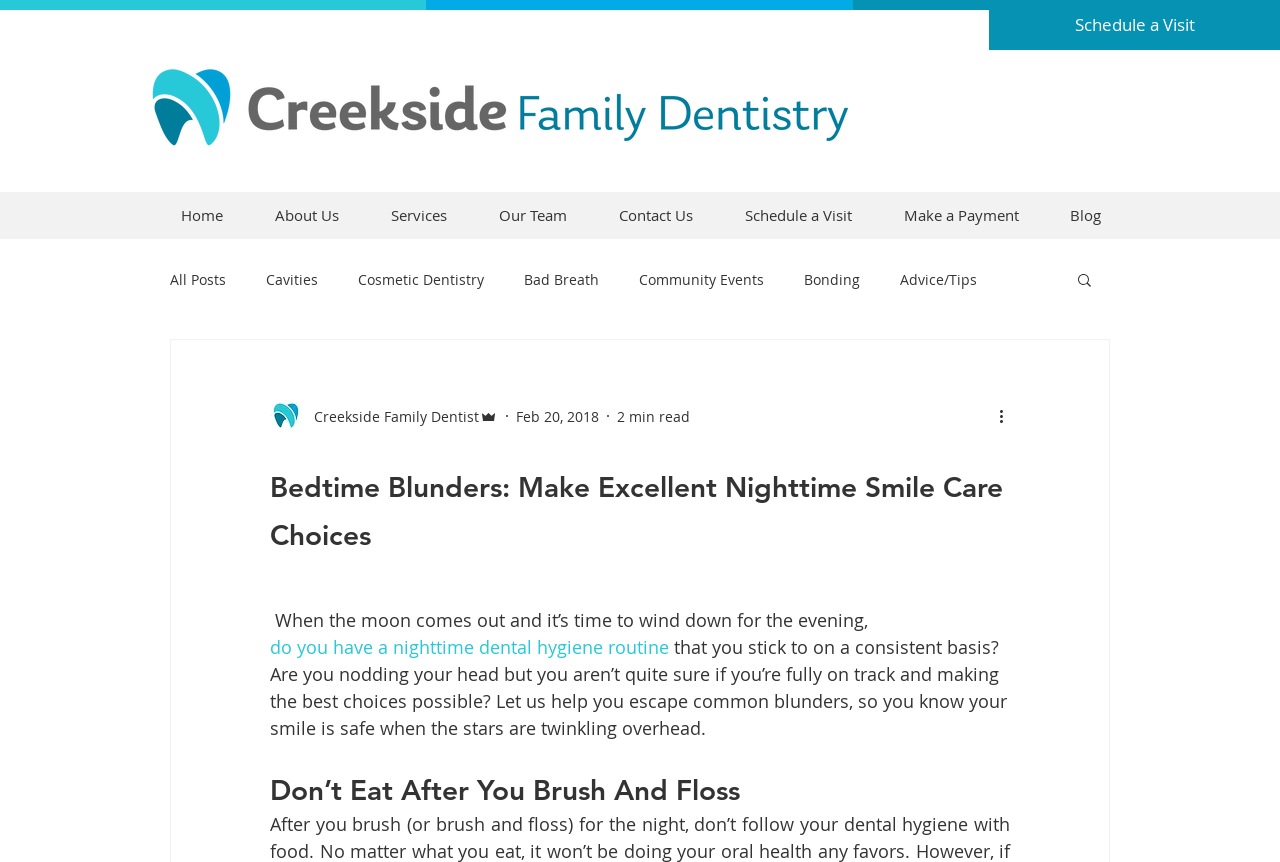What is the first mistake to avoid in nighttime smile care?
Examine the webpage screenshot and provide an in-depth answer to the question.

The first mistake to avoid in nighttime smile care is mentioned in the subheading 'Don’t Eat After You Brush And Floss', which suggests that eating after brushing and flossing is a common blunder that can be avoided.